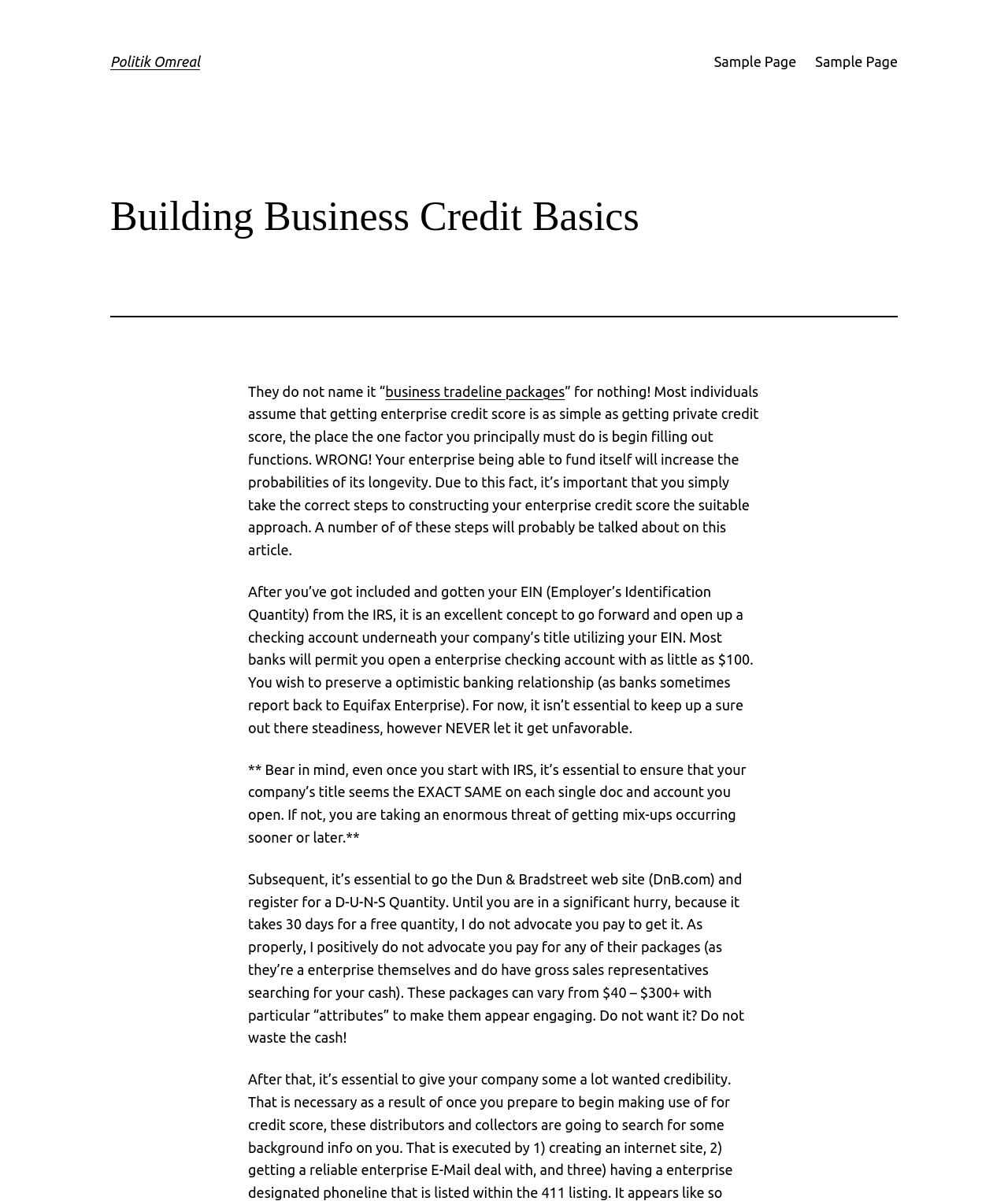What is the recommended initial deposit for a business checking account?
Please answer the question with as much detail and depth as you can.

According to the webpage, after incorporating and getting an EIN, it is recommended to open a business checking account with a minimum deposit of $100.